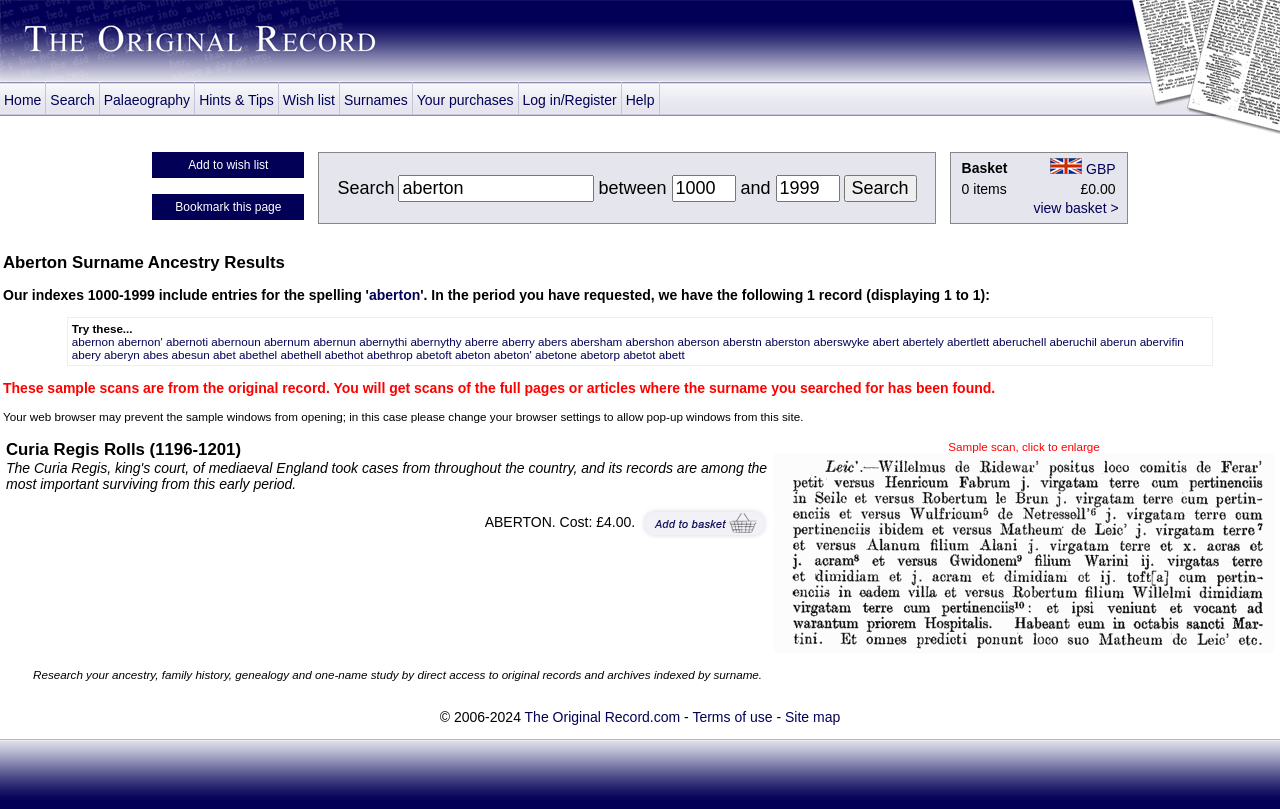From the details in the image, provide a thorough response to the question: What is the surname being searched?

The search results page displays the surname 'Aberton' as the search query, with various related surnames and ancestry records listed below.